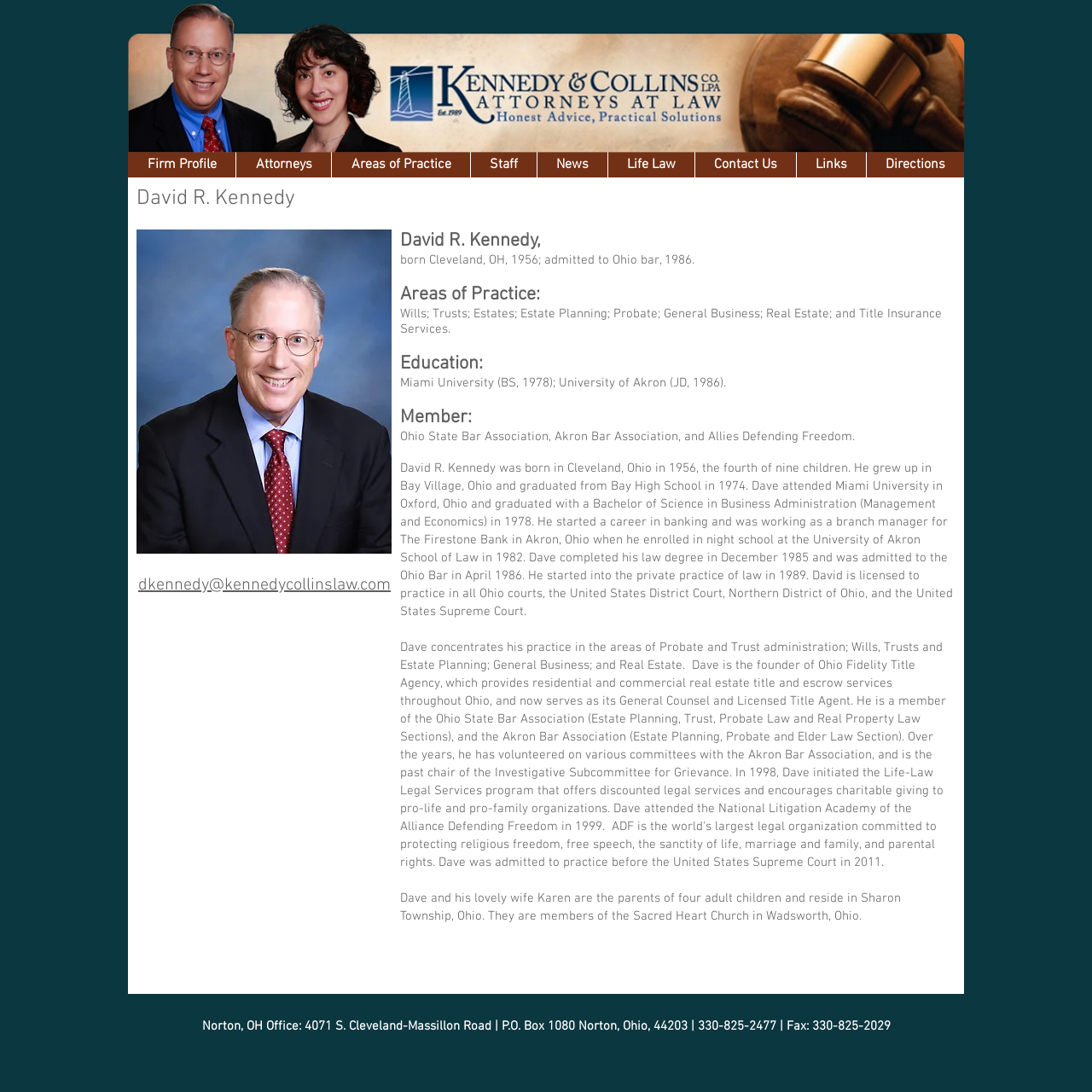Identify the bounding box coordinates of the clickable region required to complete the instruction: "Get Directions". The coordinates should be given as four float numbers within the range of 0 and 1, i.e., [left, top, right, bottom].

[0.793, 0.139, 0.883, 0.162]